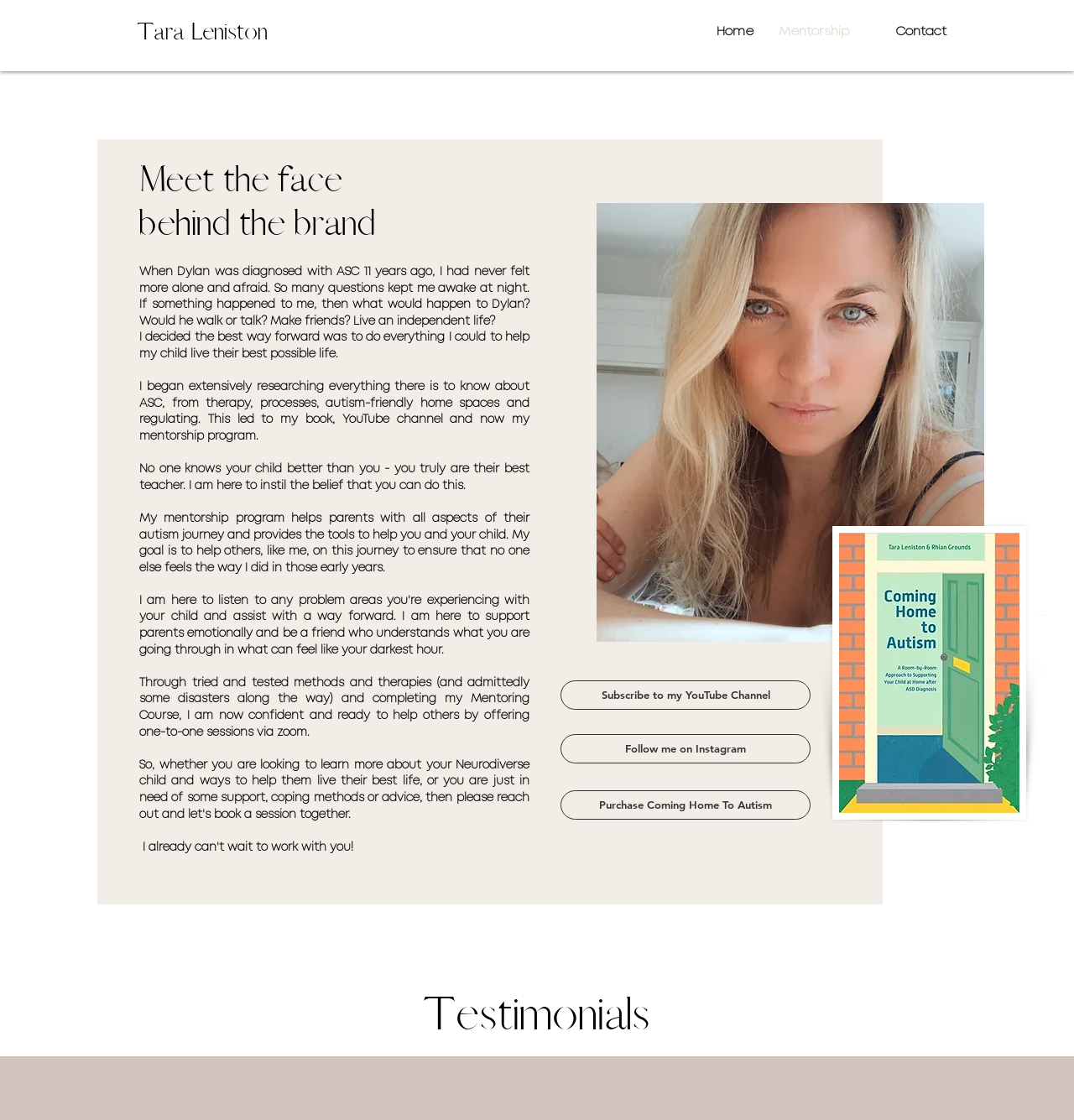Locate the bounding box for the described UI element: "Follow me on Instagram". Ensure the coordinates are four float numbers between 0 and 1, formatted as [left, top, right, bottom].

[0.522, 0.655, 0.755, 0.682]